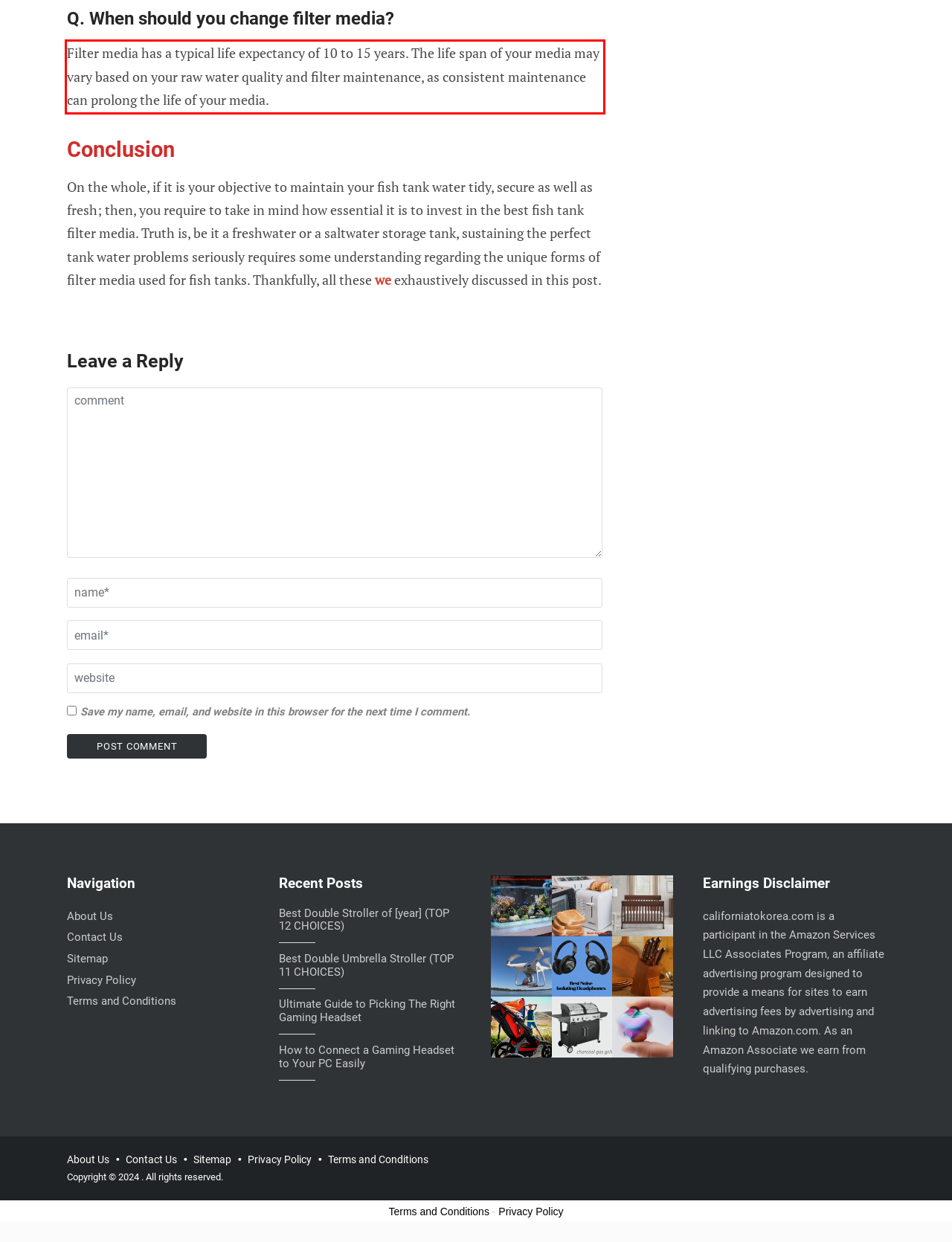Analyze the red bounding box in the provided webpage screenshot and generate the text content contained within.

Filter media has a typical life expectancy of 10 to 15 years. The life span of your media may vary based on your raw water quality and filter maintenance, as consistent maintenance can prolong the life of your media.